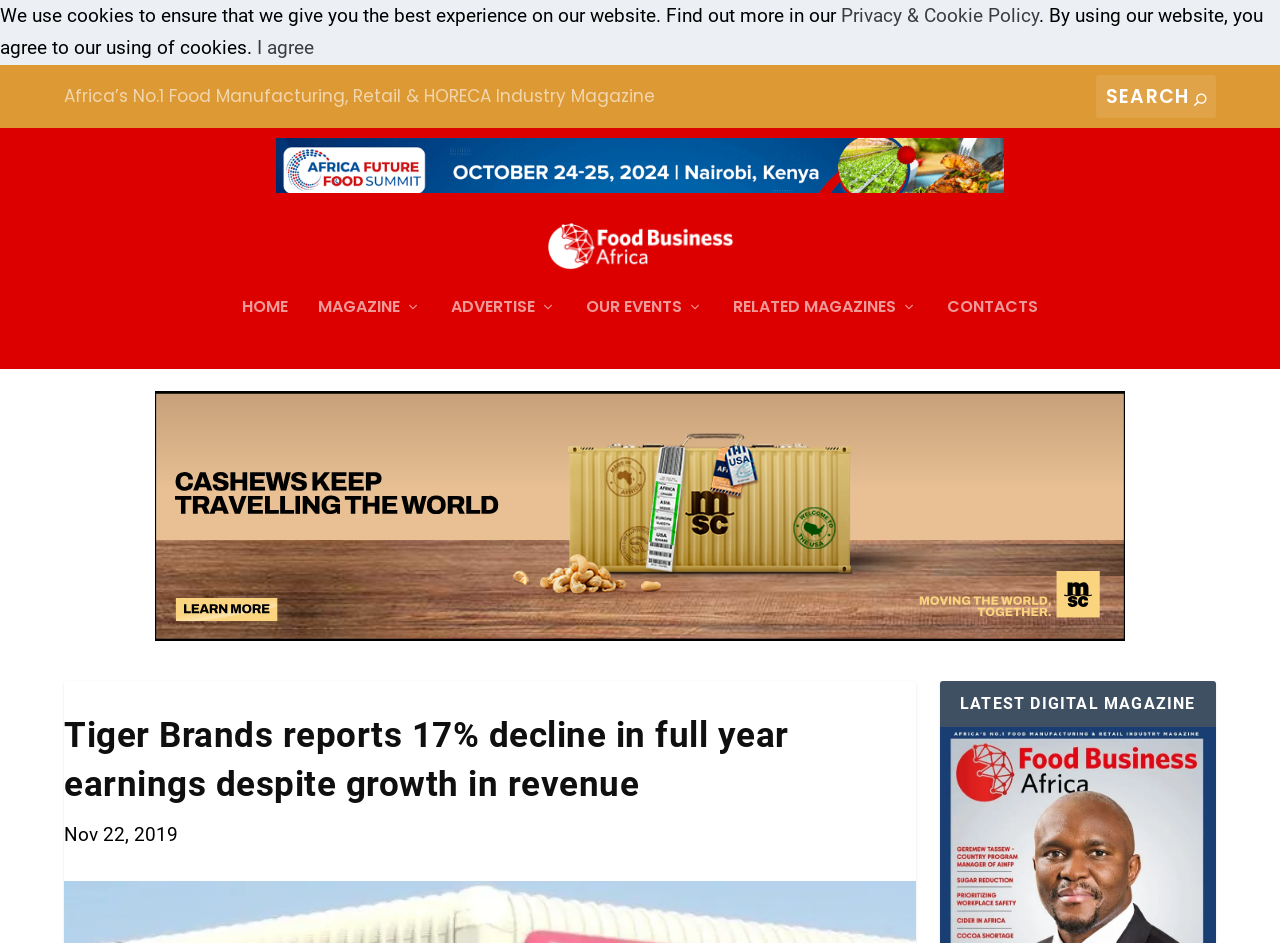Locate the primary headline on the webpage and provide its text.

Tiger Brands reports 17% decline in full year earnings despite growth in revenue